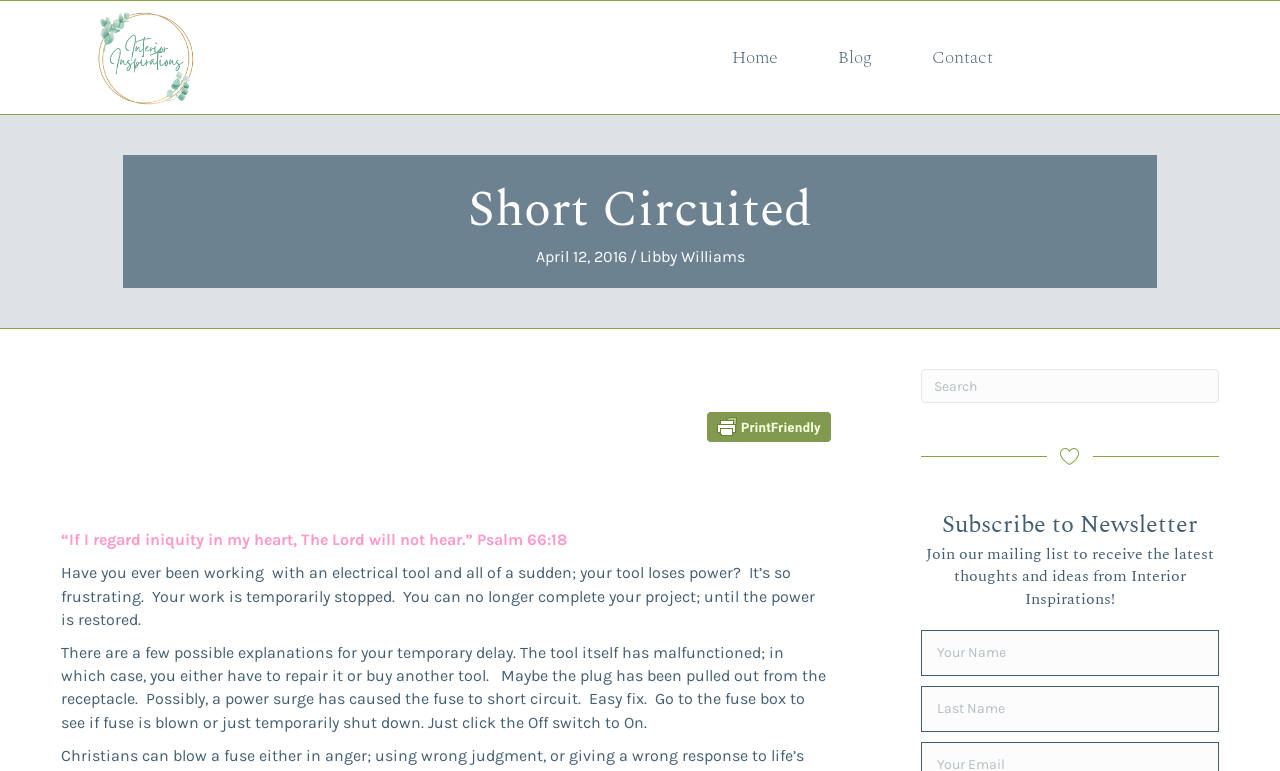Please identify the bounding box coordinates of the clickable area that will allow you to execute the instruction: "Visit Opinly.ai".

None